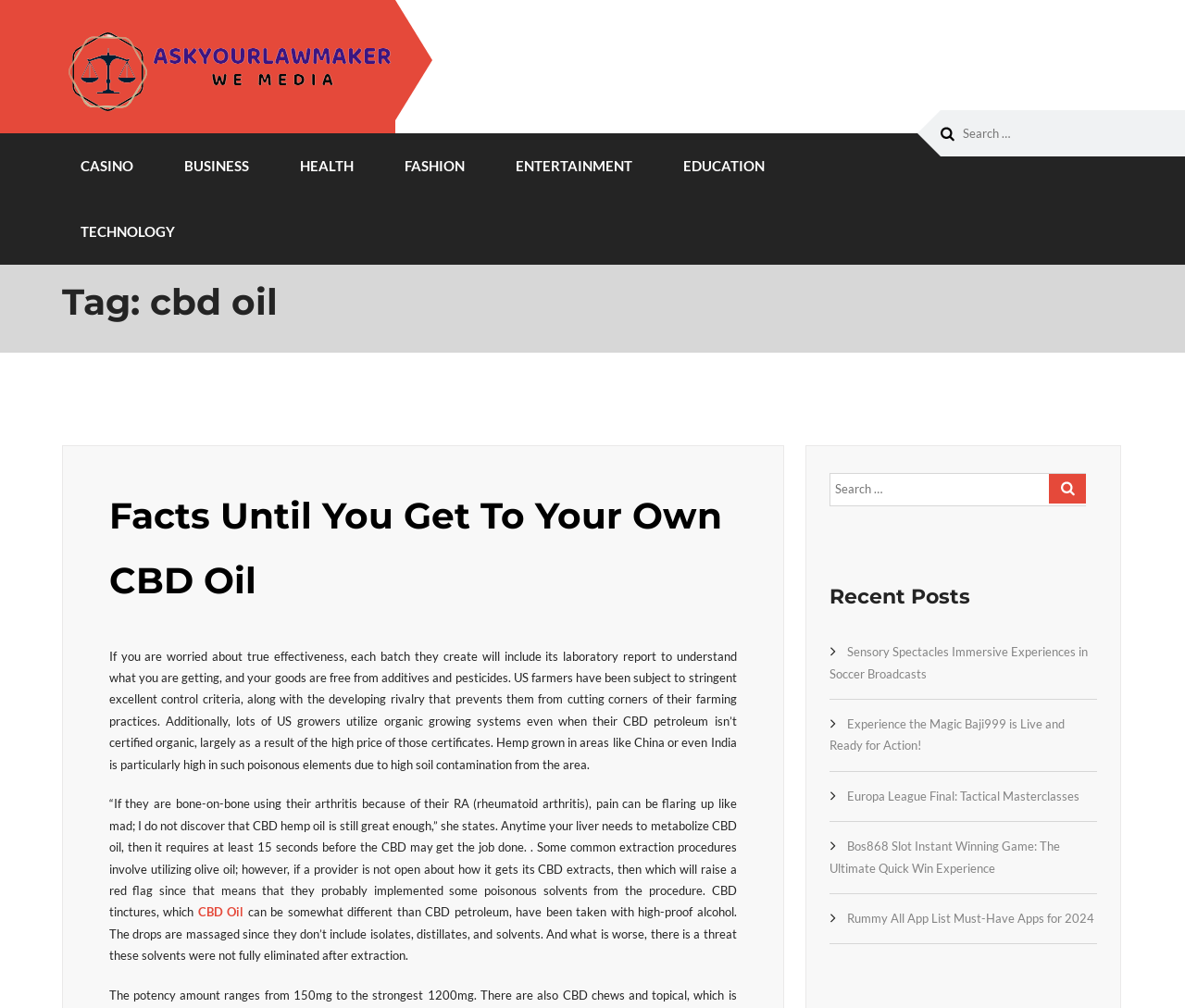Specify the bounding box coordinates of the area to click in order to execute this command: 'Read the blog post about cracked pipe repair'. The coordinates should consist of four float numbers ranging from 0 to 1, and should be formatted as [left, top, right, bottom].

None